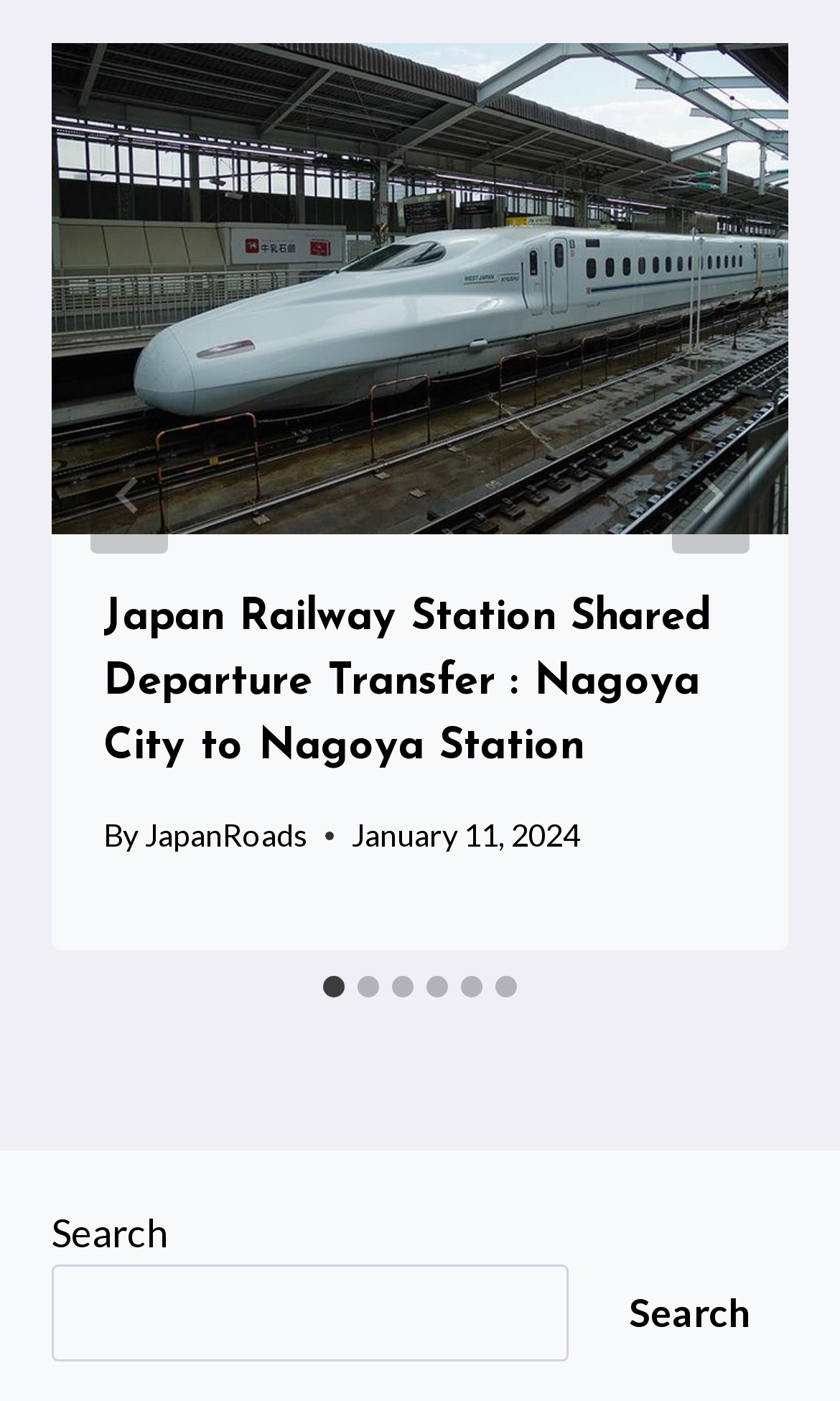What is the date of the first article?
Answer the question based on the image using a single word or a brief phrase.

January 11, 2024